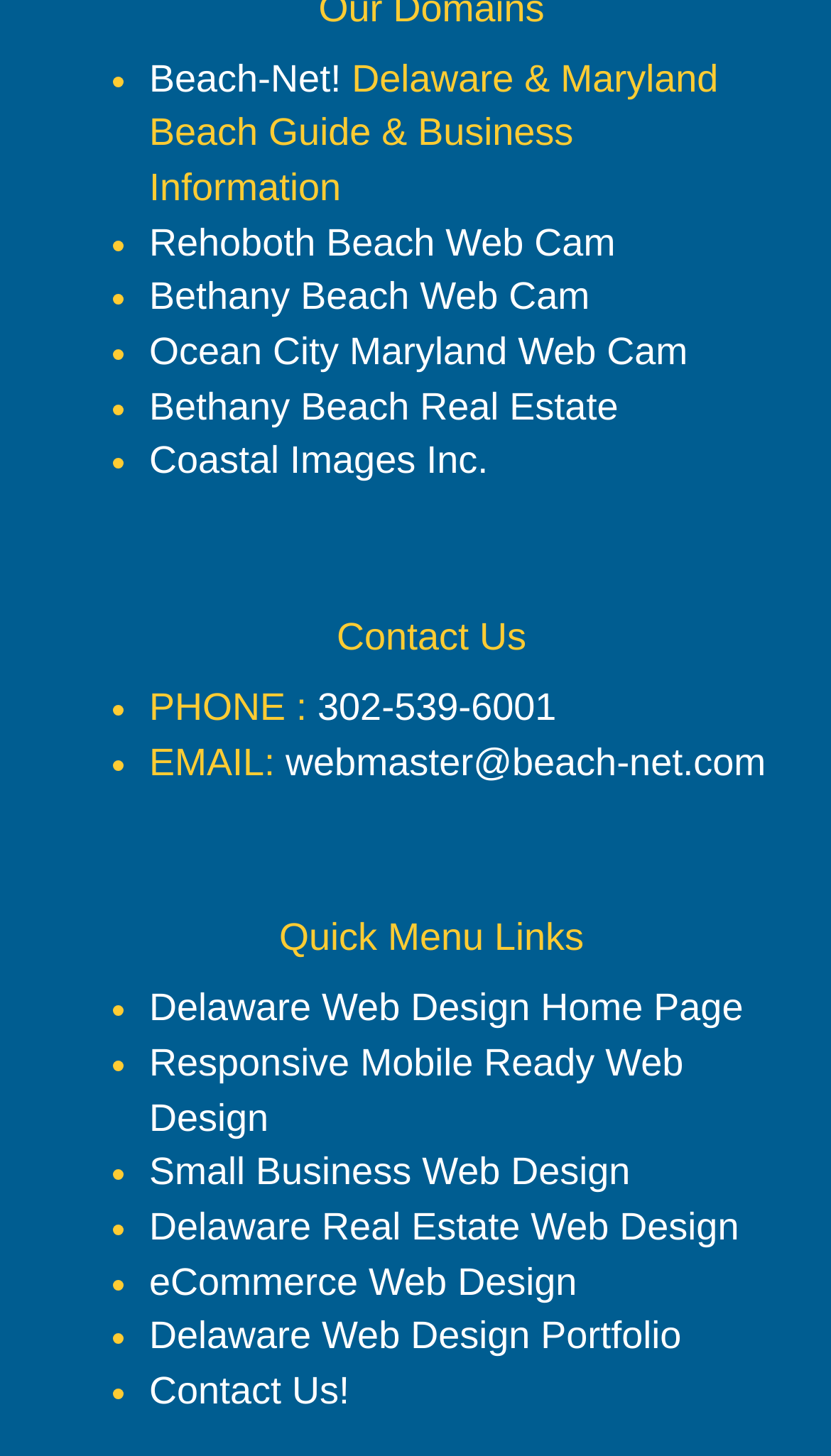Using the information in the image, give a comprehensive answer to the question: 
What is the name of the web cam for Ocean City Maryland?

The name of the web cam for Ocean City Maryland can be found in the link element with the text 'Ocean City Maryland Web Cam' which is located in the list of web cams, indicating that this is the web cam for Ocean City Maryland.